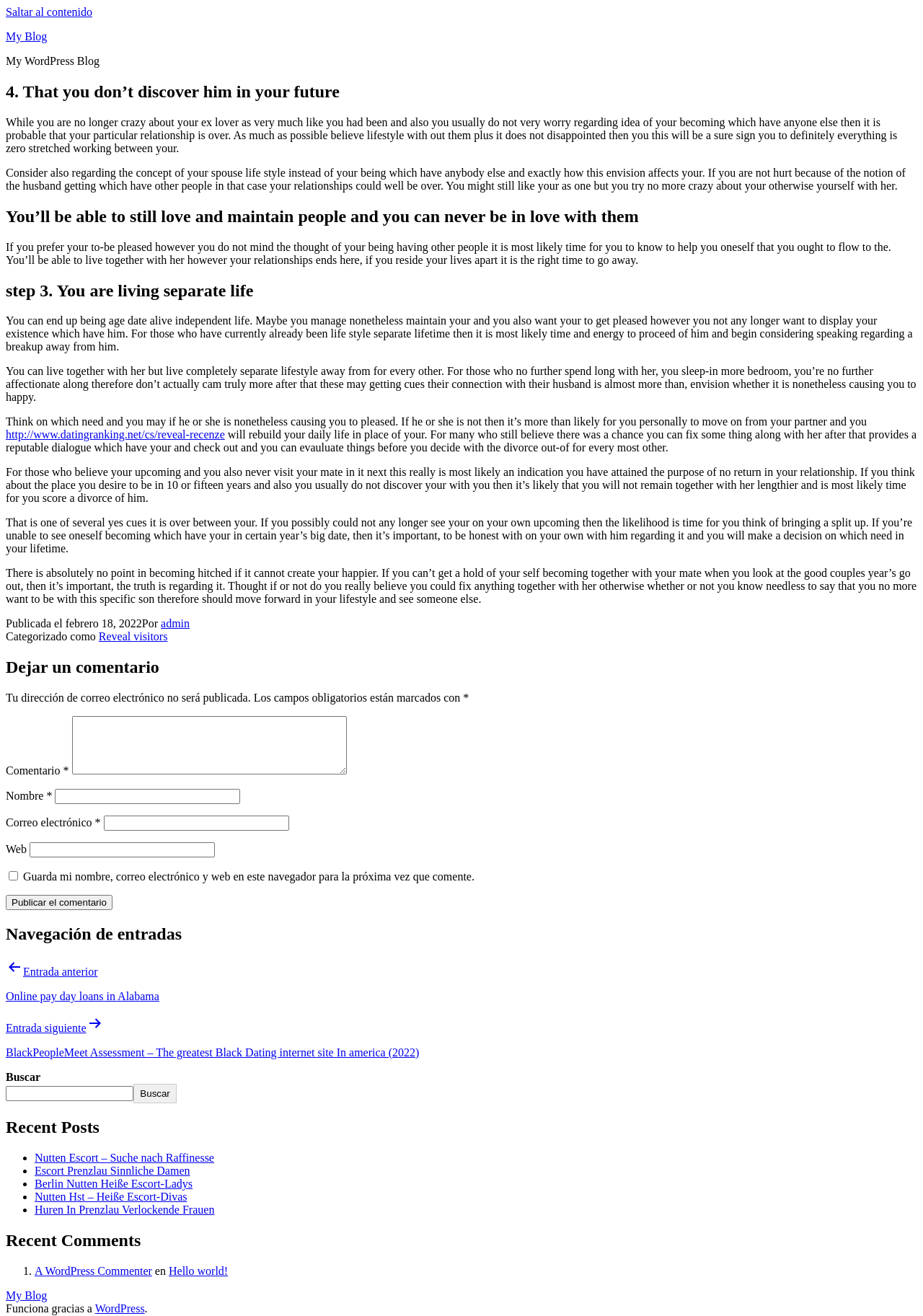Provide a brief response to the question using a single word or phrase: 
What is the category of the blog post?

Reveal visitors